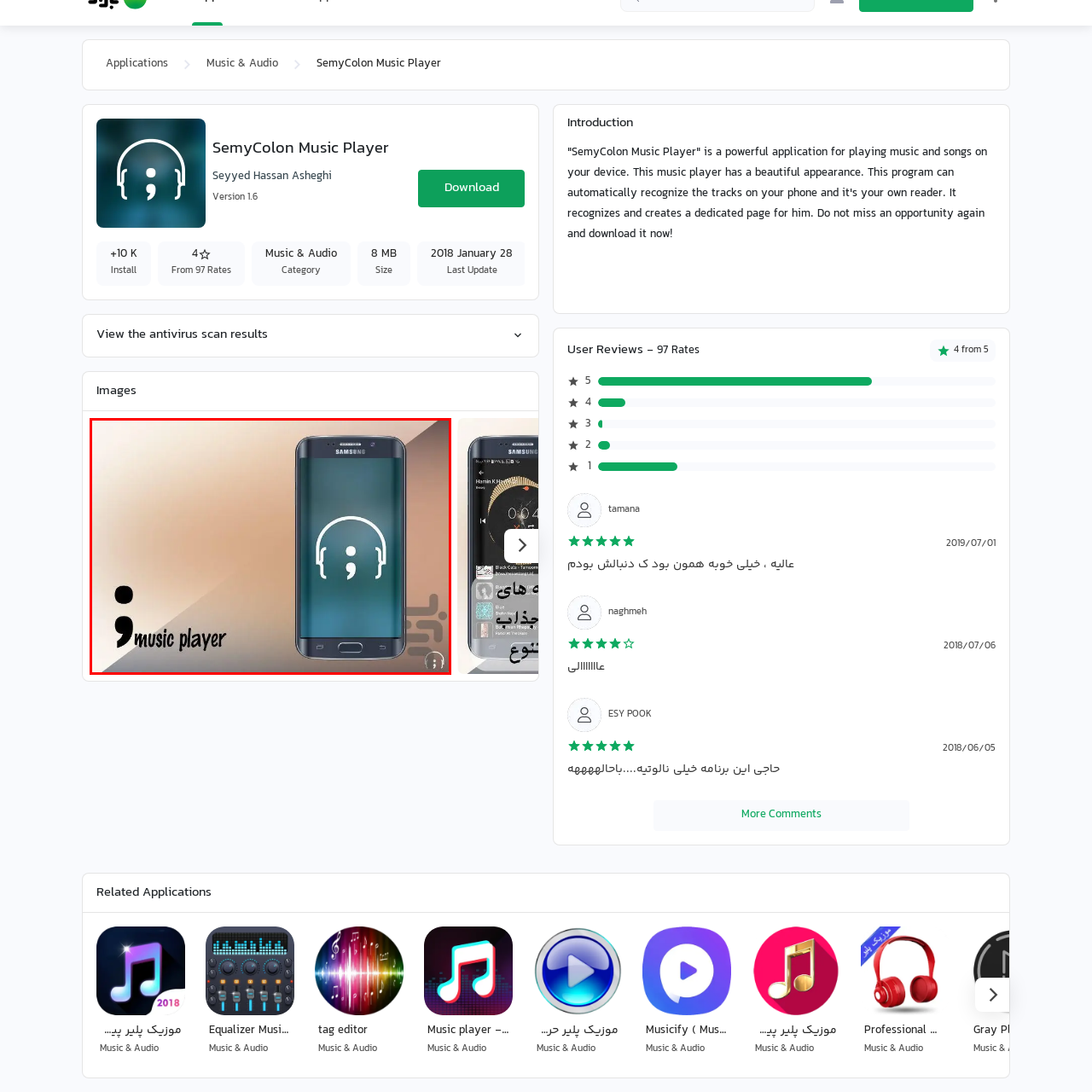View the image surrounded by the red border, What is the logo of the SemyColon Music Player?
 Answer using a single word or phrase.

Headphone icon and semicolon